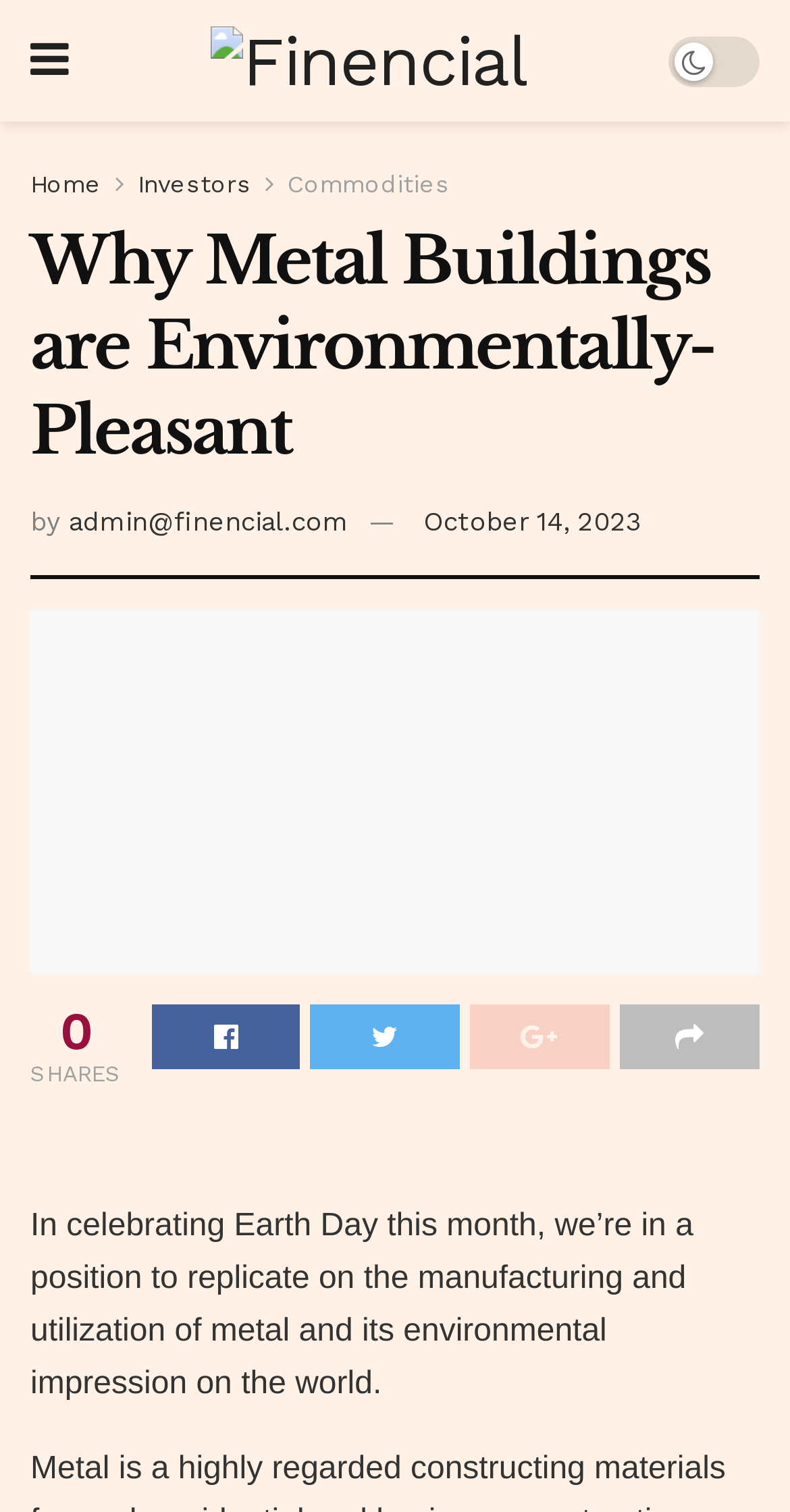Locate the bounding box coordinates of the element that should be clicked to fulfill the instruction: "Read the article by admin@finencial.com".

[0.087, 0.335, 0.441, 0.355]